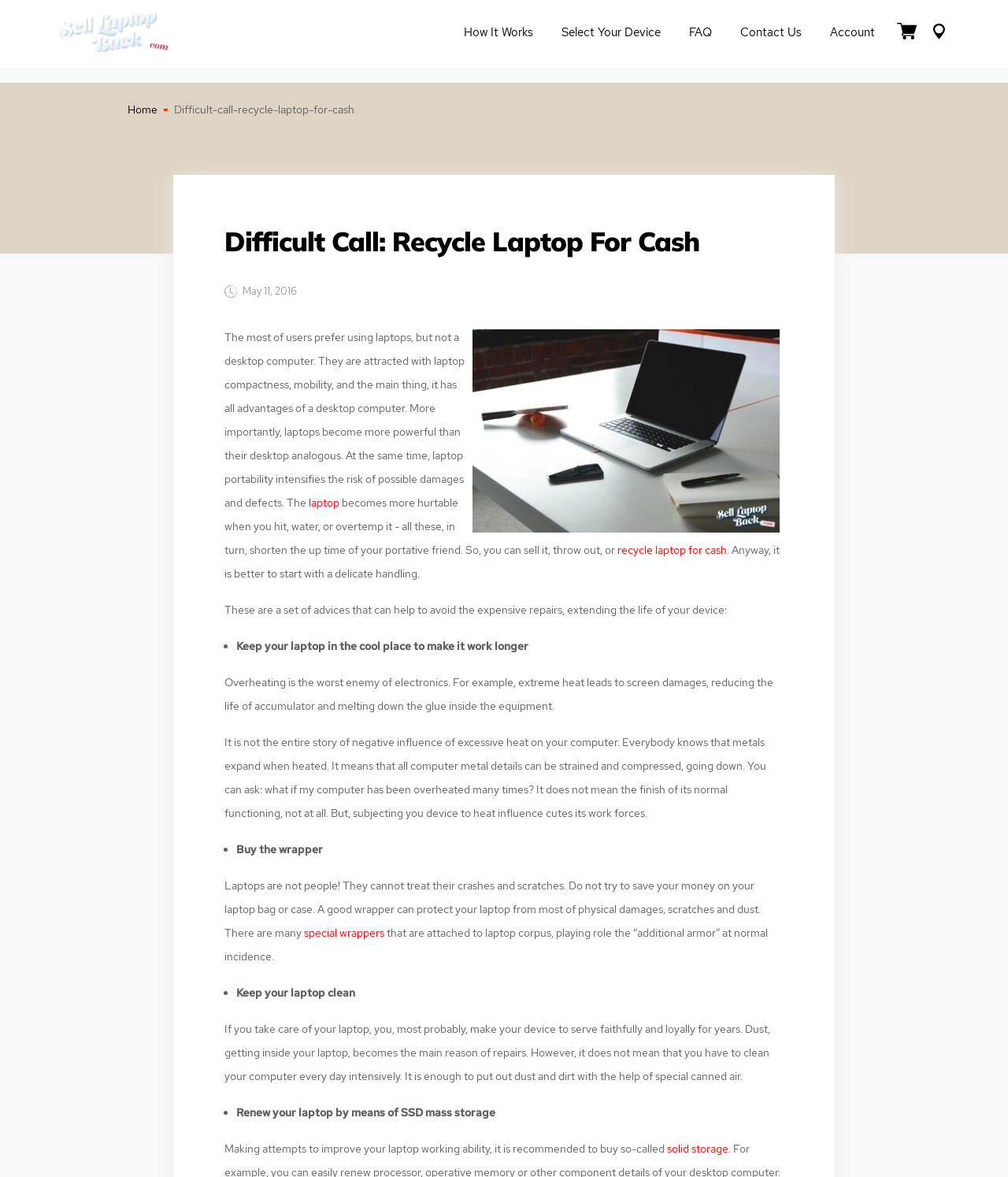What is recommended to improve a laptop's working ability?
Answer briefly with a single word or phrase based on the image.

Renew with SSD mass storage